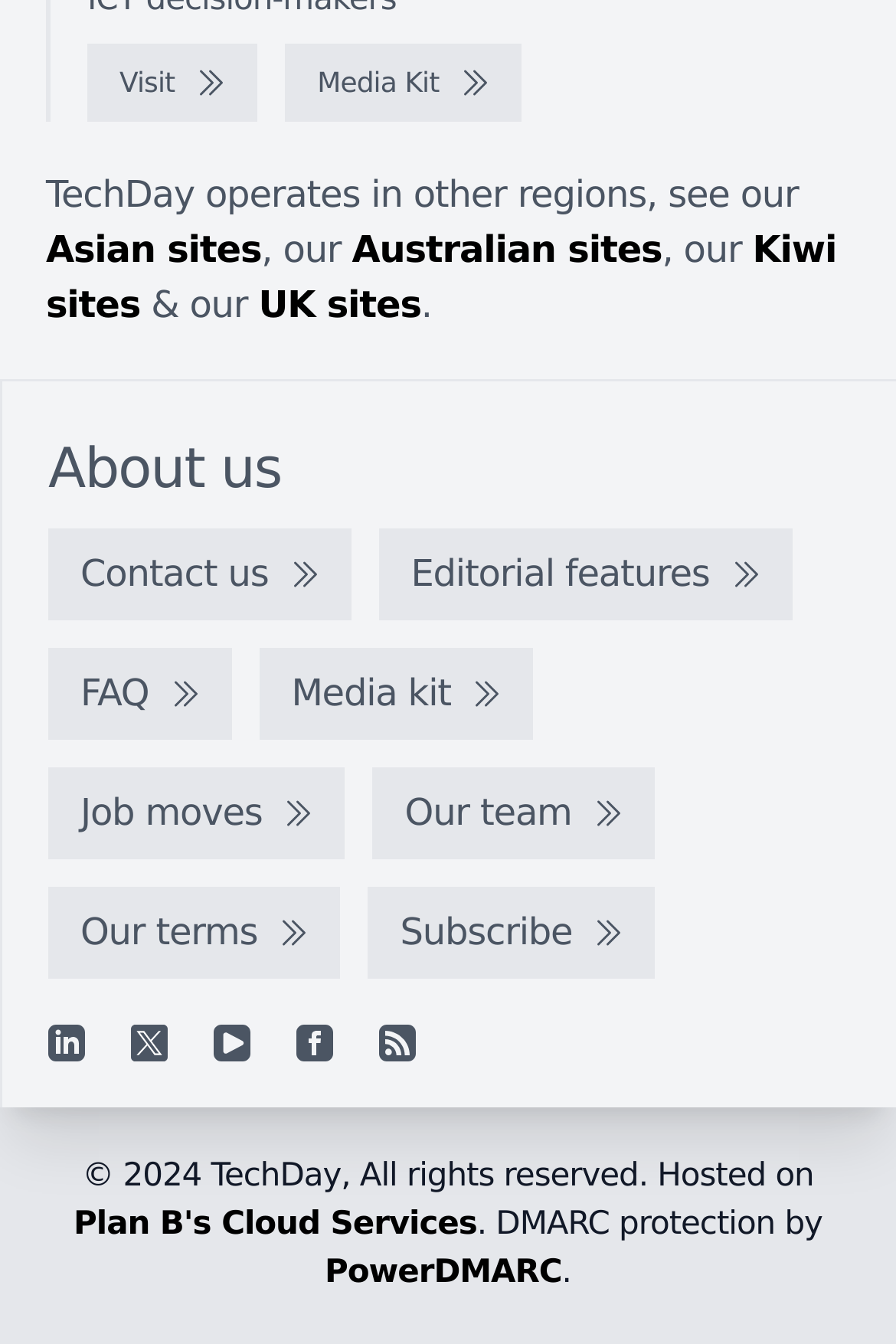How many social media links are there?
Provide a detailed and well-explained answer to the question.

I counted the number of social media links by looking at the links at the bottom of the page, which are 'Linkedin', 'X', 'YouTube', 'Facebook', and 'RSS feed'. There are 5 social media links in total.